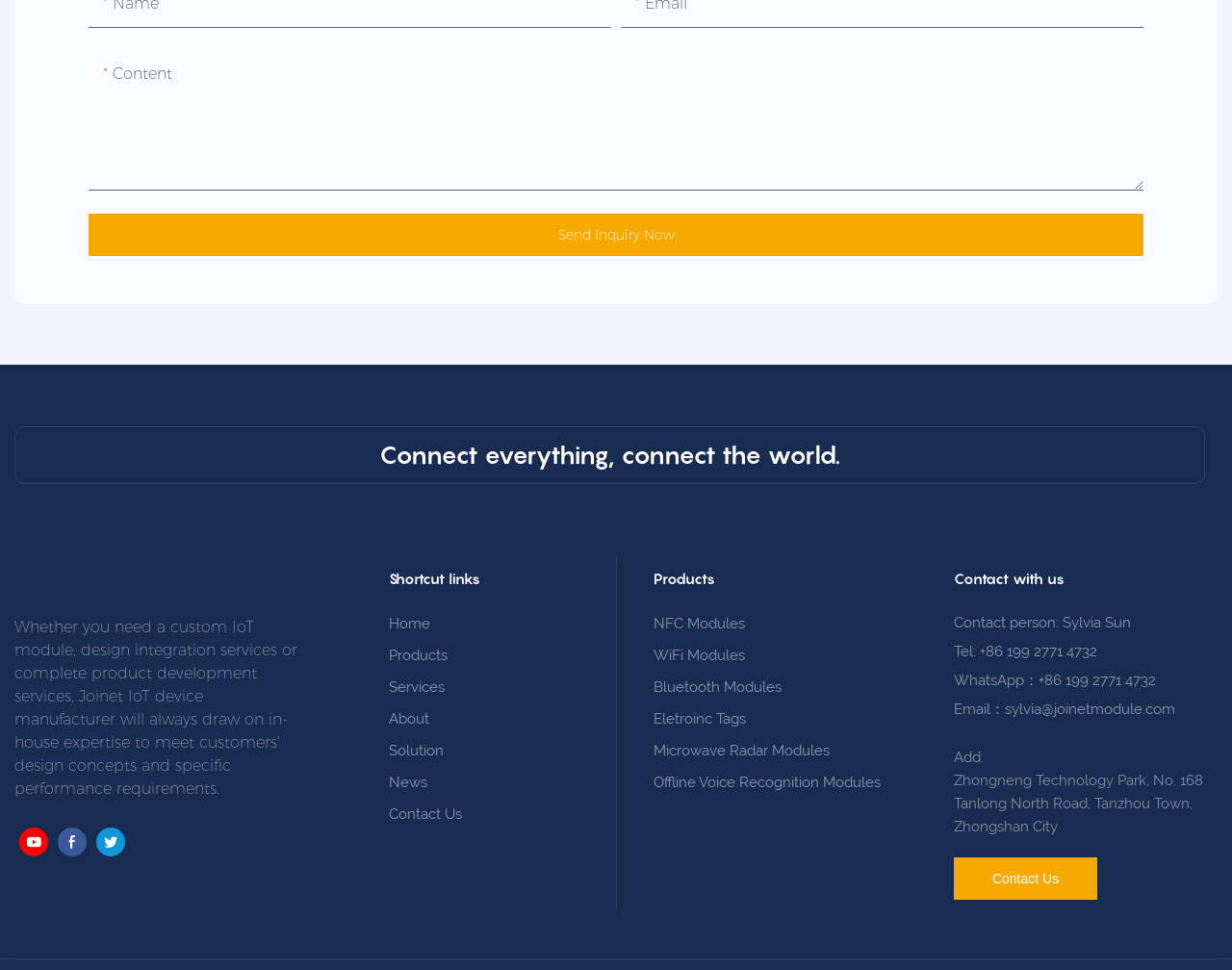Please identify the bounding box coordinates of the area I need to click to accomplish the following instruction: "View NFC Modules".

[0.531, 0.634, 0.605, 0.652]